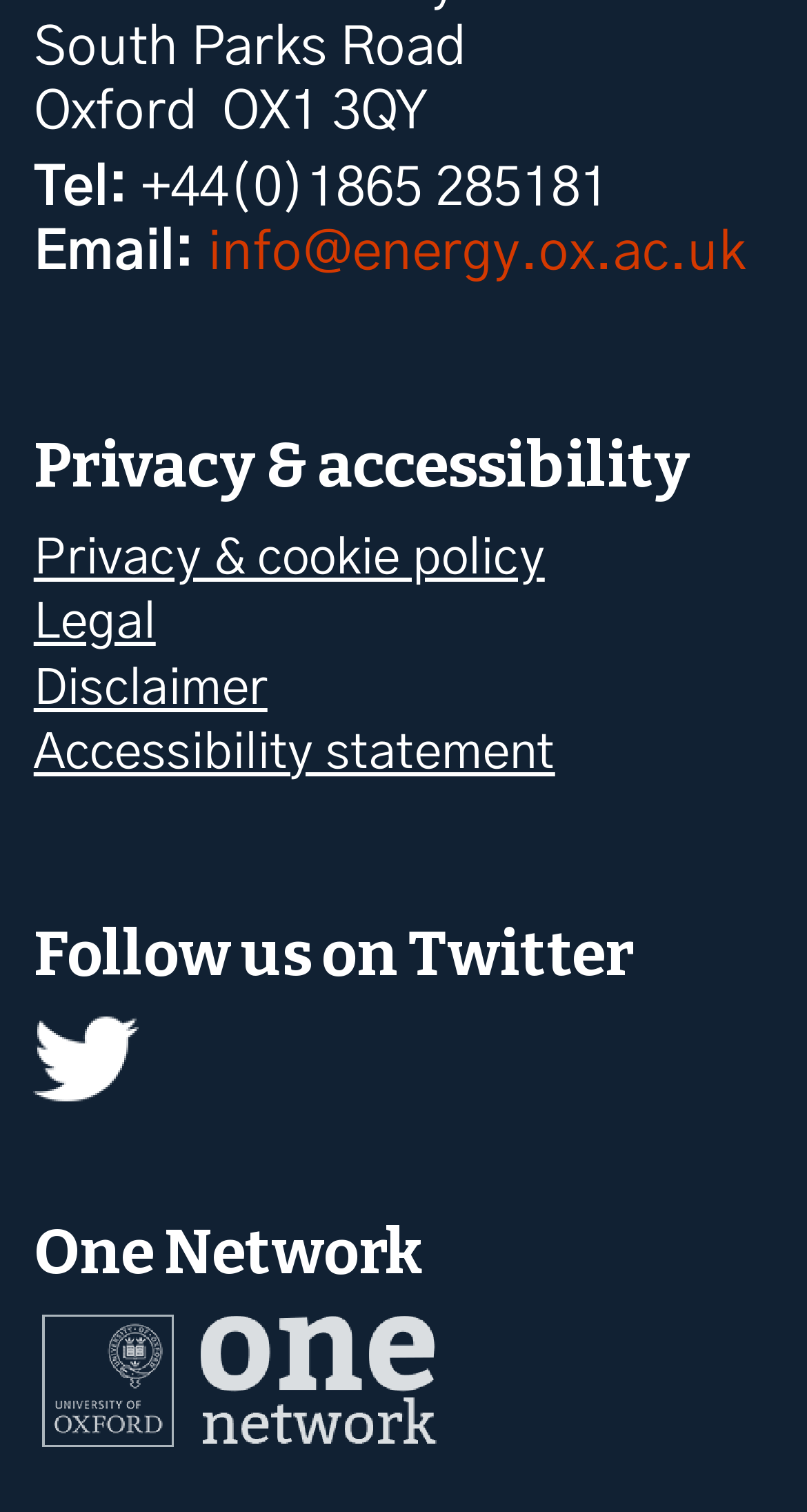Specify the bounding box coordinates for the region that must be clicked to perform the given instruction: "View contact information".

[0.042, 0.107, 0.754, 0.142]